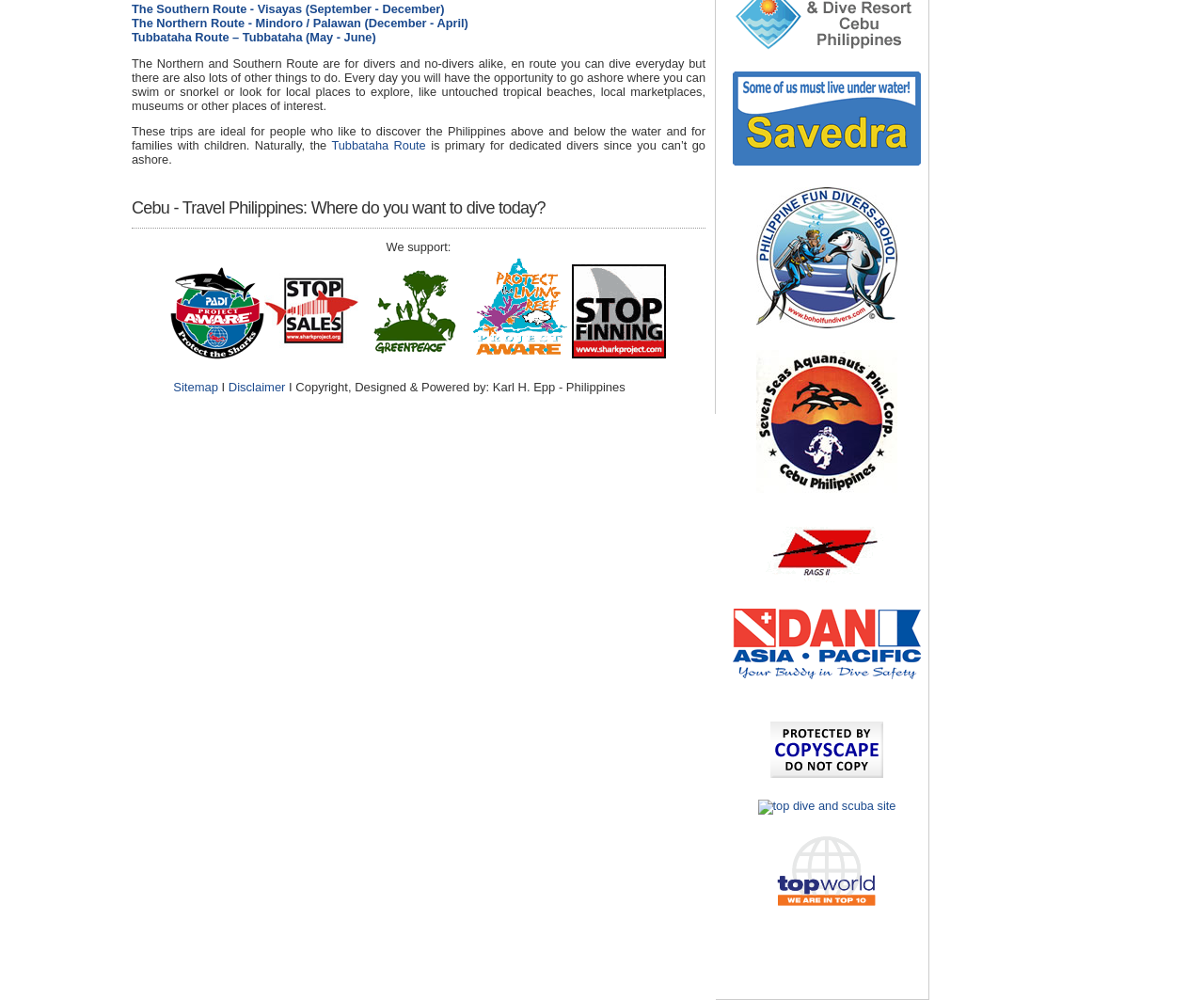Given the description of a UI element: "alt="top dive and scuba site"", identify the bounding box coordinates of the matching element in the webpage screenshot.

[0.629, 0.799, 0.744, 0.813]